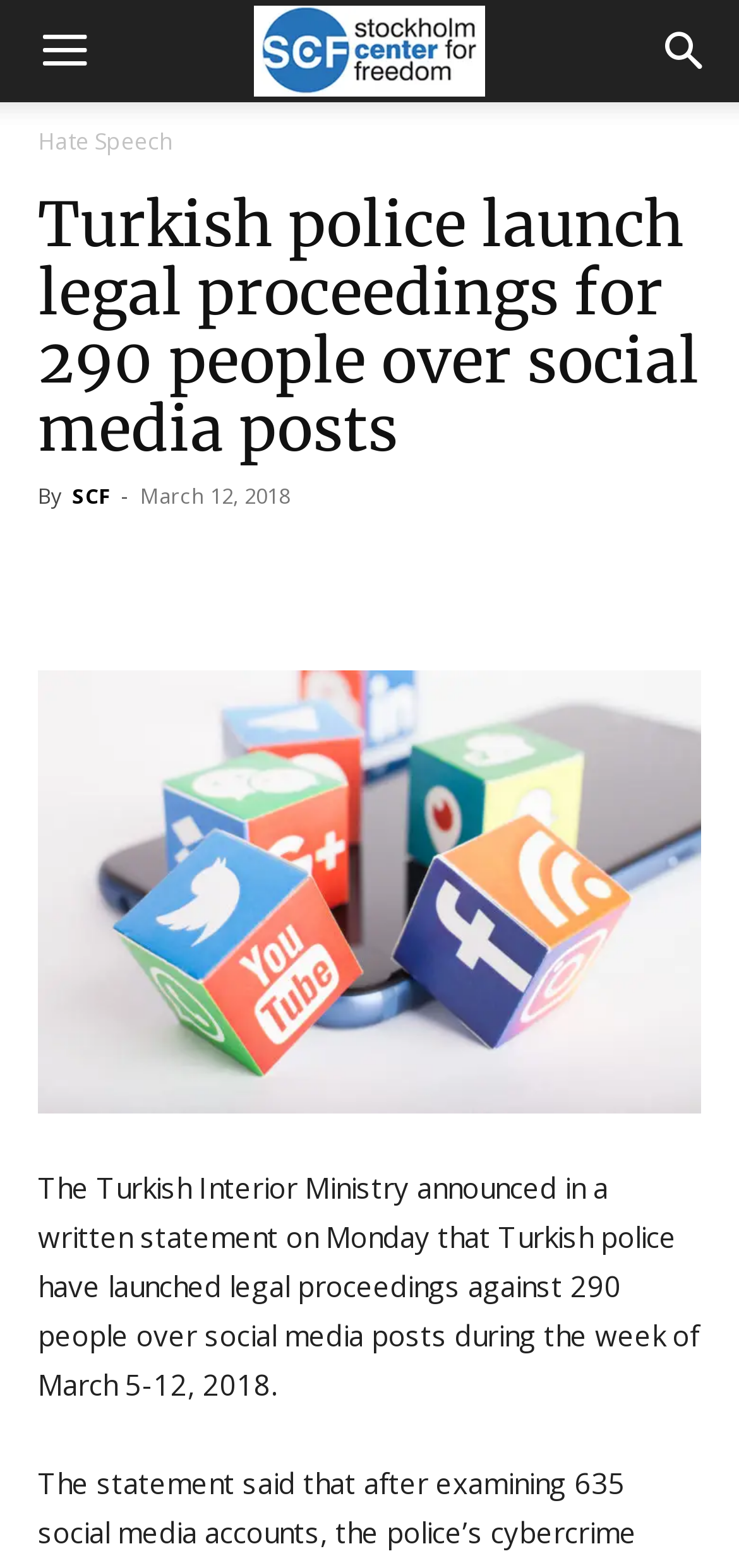Please identify the bounding box coordinates of the element's region that should be clicked to execute the following instruction: "Share the article on social media". The bounding box coordinates must be four float numbers between 0 and 1, i.e., [left, top, right, bottom].

[0.213, 0.347, 0.315, 0.395]